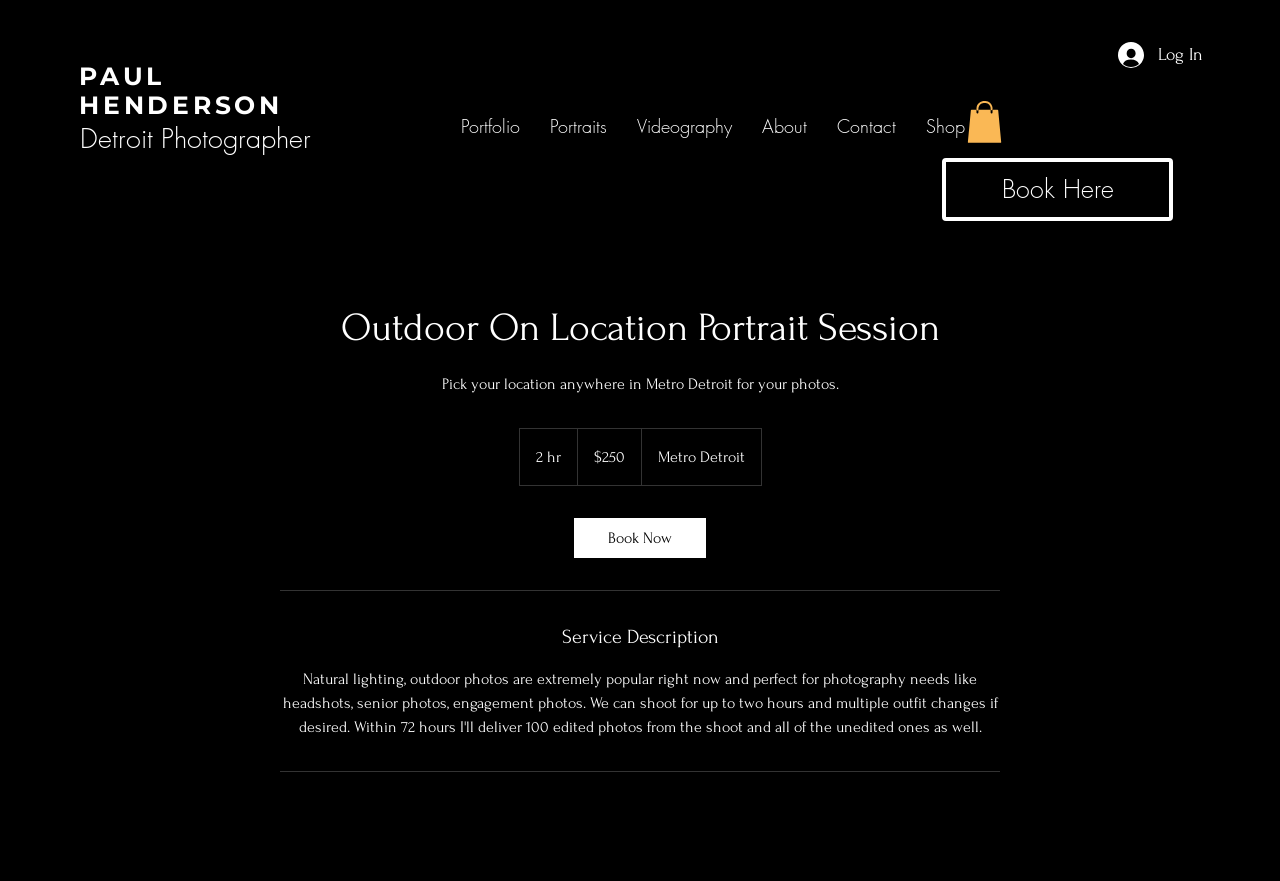Can you find and generate the webpage's heading?

Outdoor On Location Portrait Session